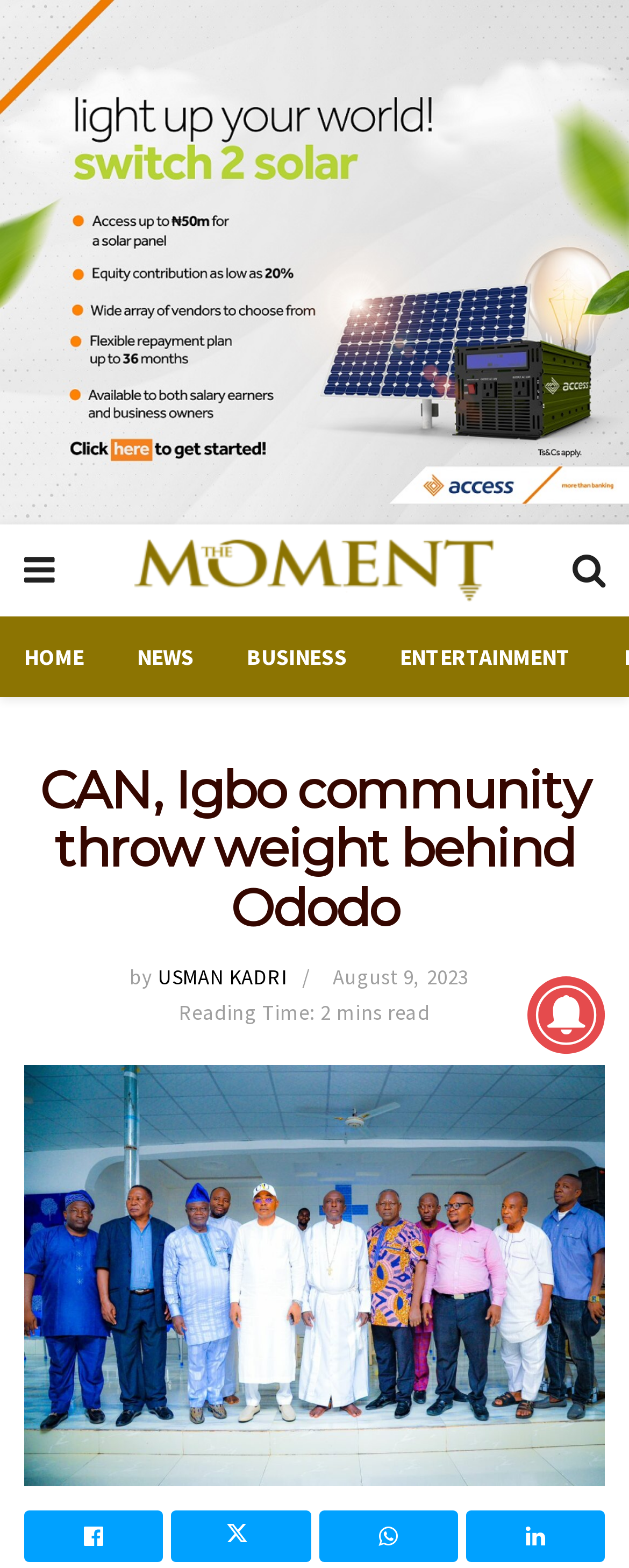Determine the bounding box coordinates of the clickable region to follow the instruction: "Click on HOME".

[0.038, 0.409, 0.133, 0.428]